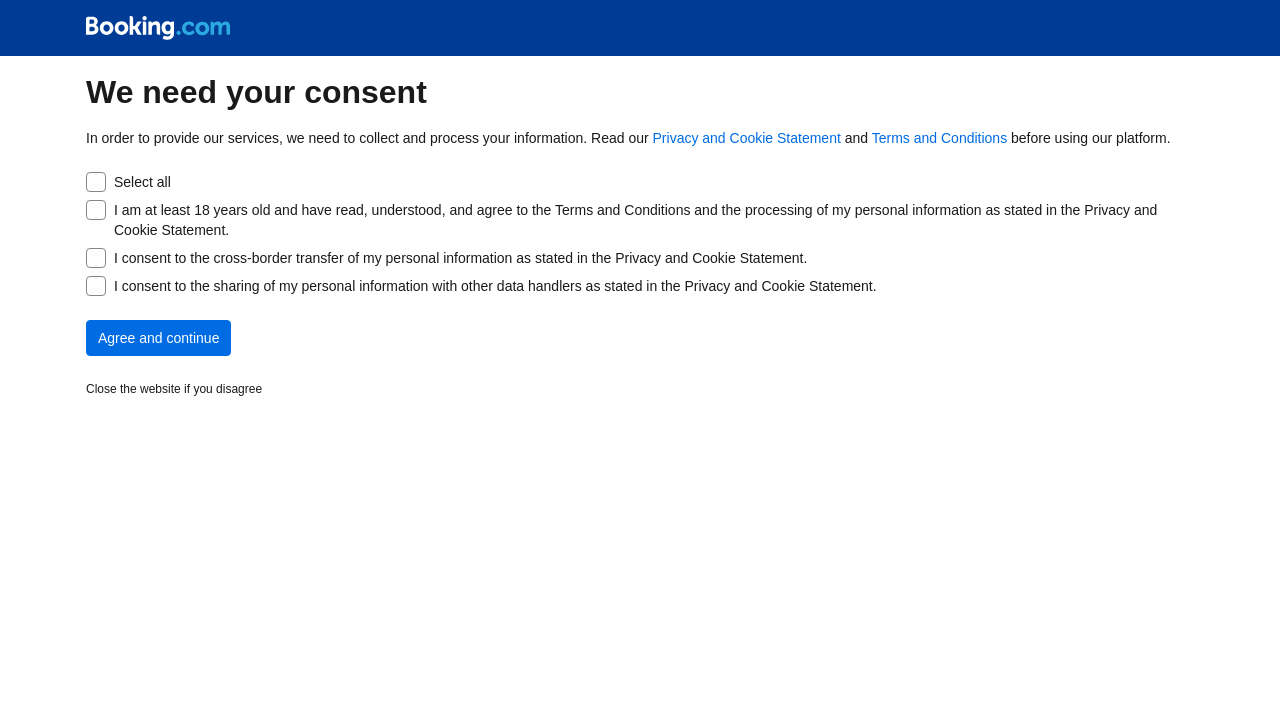Given the following UI element description: "Agree and continue", find the bounding box coordinates in the webpage screenshot.

[0.067, 0.449, 0.181, 0.5]